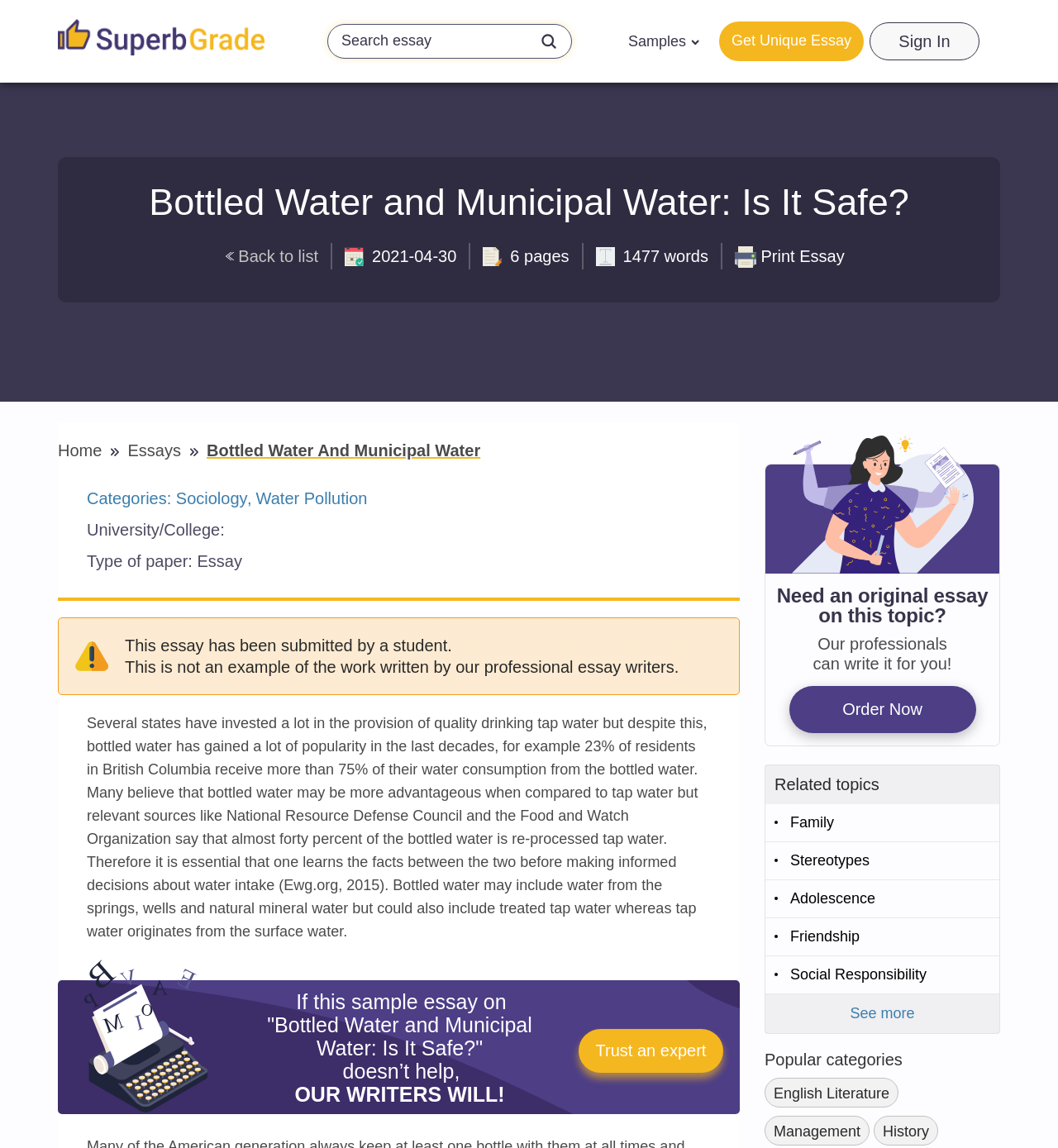Please identify the bounding box coordinates of the clickable element to fulfill the following instruction: "Search for an essay". The coordinates should be four float numbers between 0 and 1, i.e., [left, top, right, bottom].

[0.309, 0.021, 0.541, 0.051]